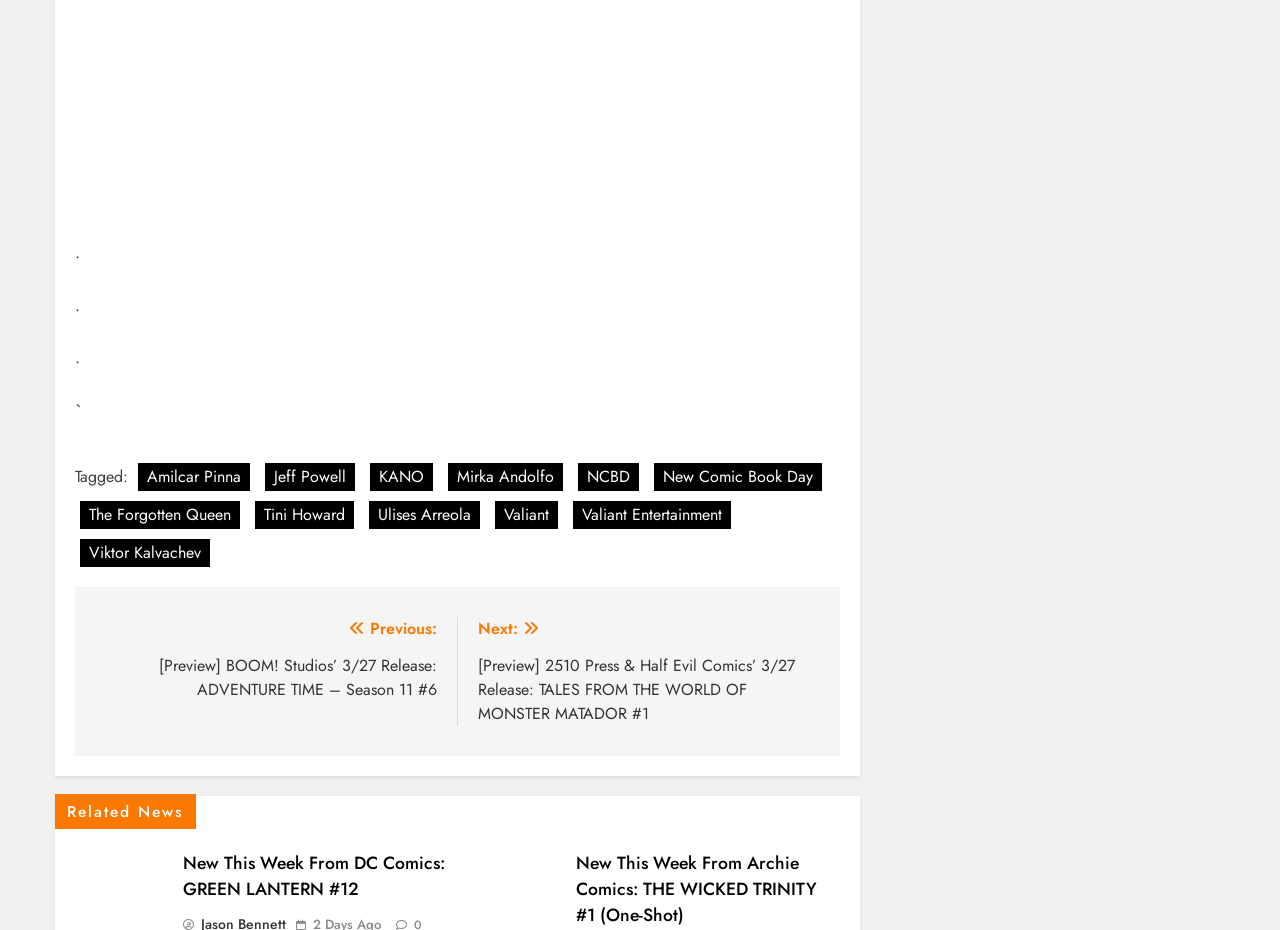Specify the bounding box coordinates for the region that must be clicked to perform the given instruction: "Go to next post".

[0.373, 0.663, 0.641, 0.779]